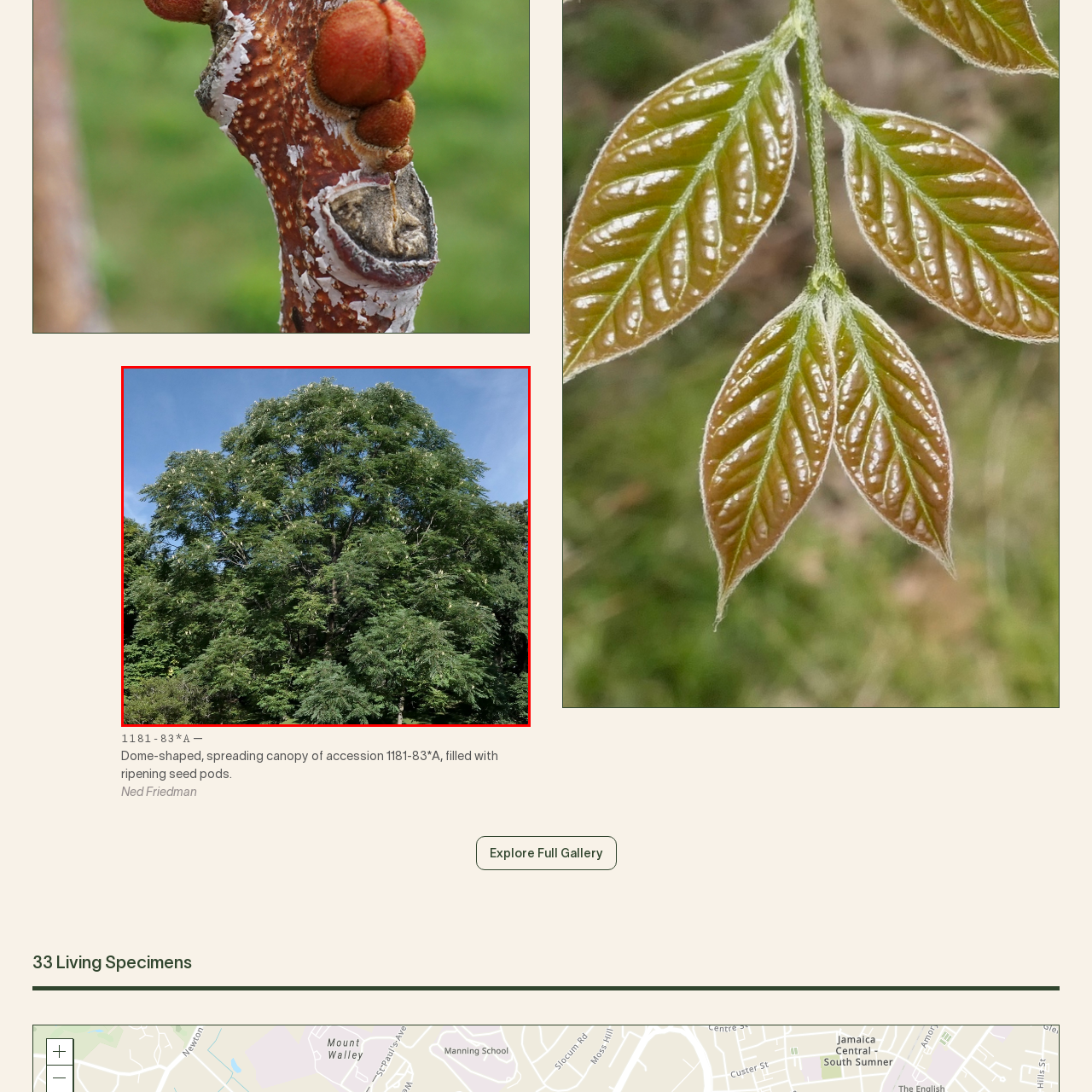Offer an in-depth description of the picture located within the red frame.

This image showcases a magnificent dome-shaped tree, characterized by its expansive, leafy canopy. The tree is filled with clusters of ripening seed pods, hinting at the fullness of its seasonal growth. The rich green foliage creates a vibrant contrast against the clear blue sky, suggesting a thriving ecosystem. The setting appears to be a well-maintained garden or arboretum, underscoring the tree's significance as a living specimen, possibly of accession 1181-83*A, as referenced in the accompanying details. The image invites viewers to appreciate the beauty and complexity of nature, highlighting the intricacies of tree growth and development.